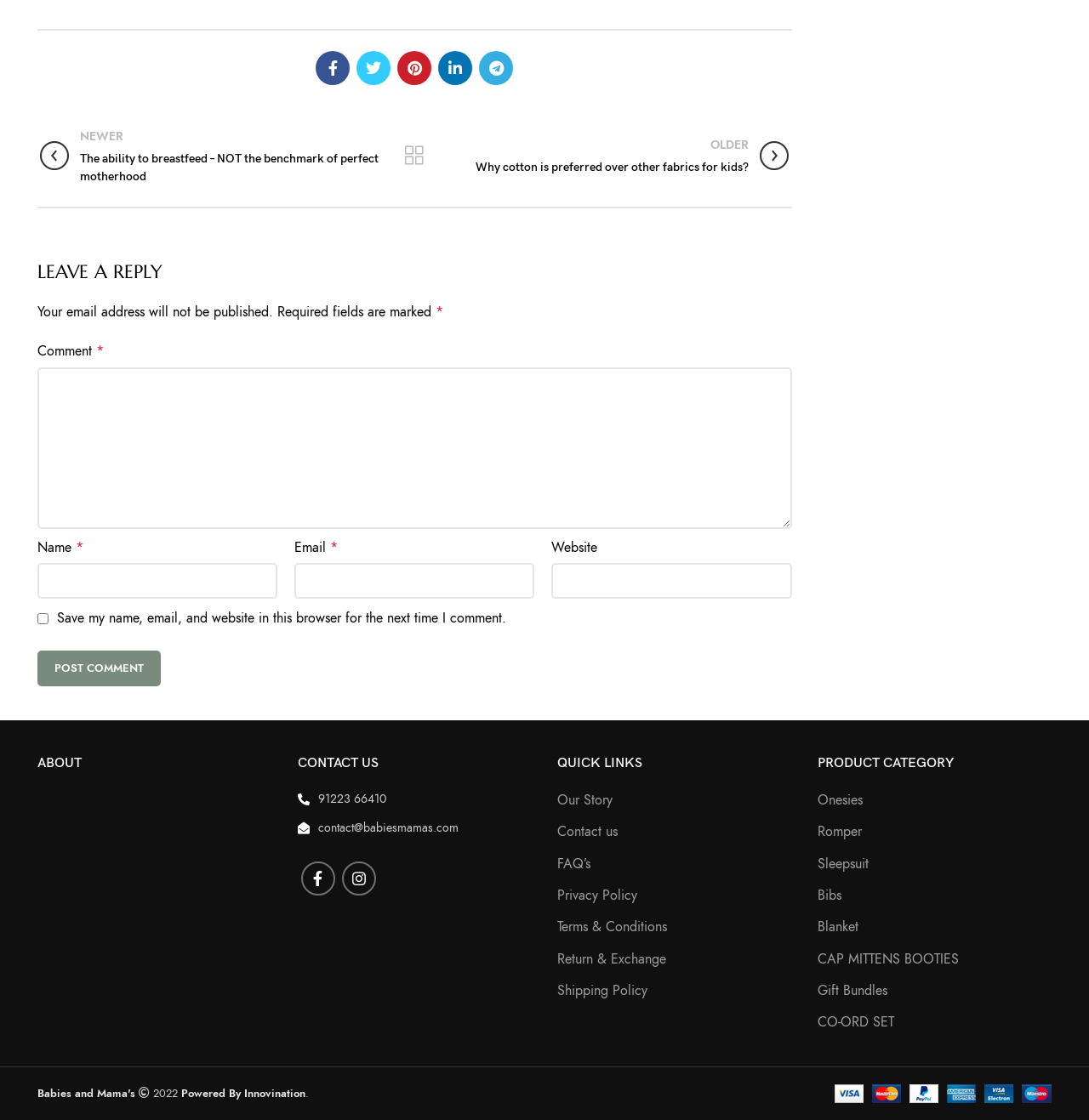Determine the bounding box coordinates of the area to click in order to meet this instruction: "Read more about Andy Vores".

None